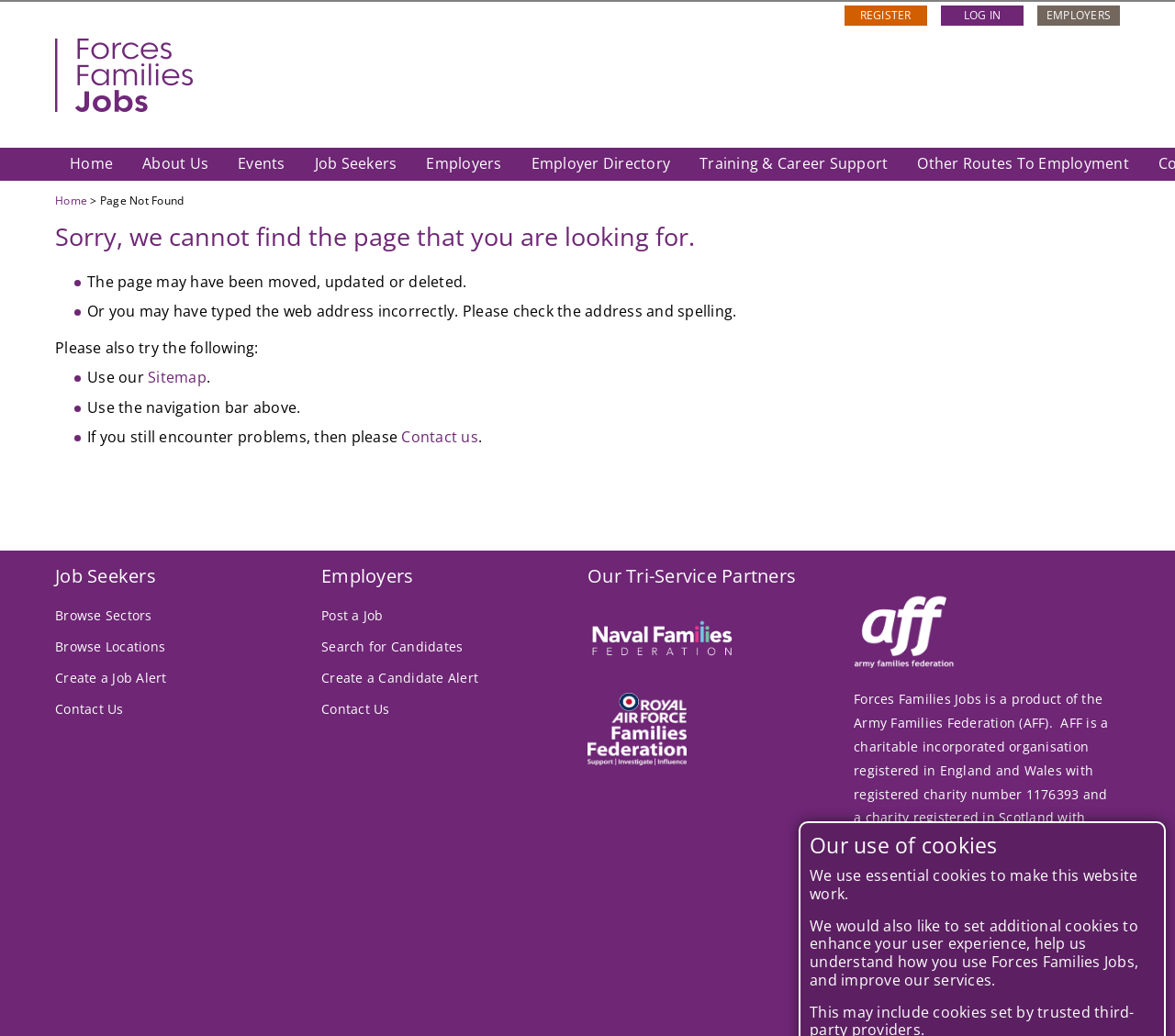Please locate the bounding box coordinates of the element that should be clicked to achieve the given instruction: "Click the 'Post a Job' link".

[0.273, 0.583, 0.326, 0.606]